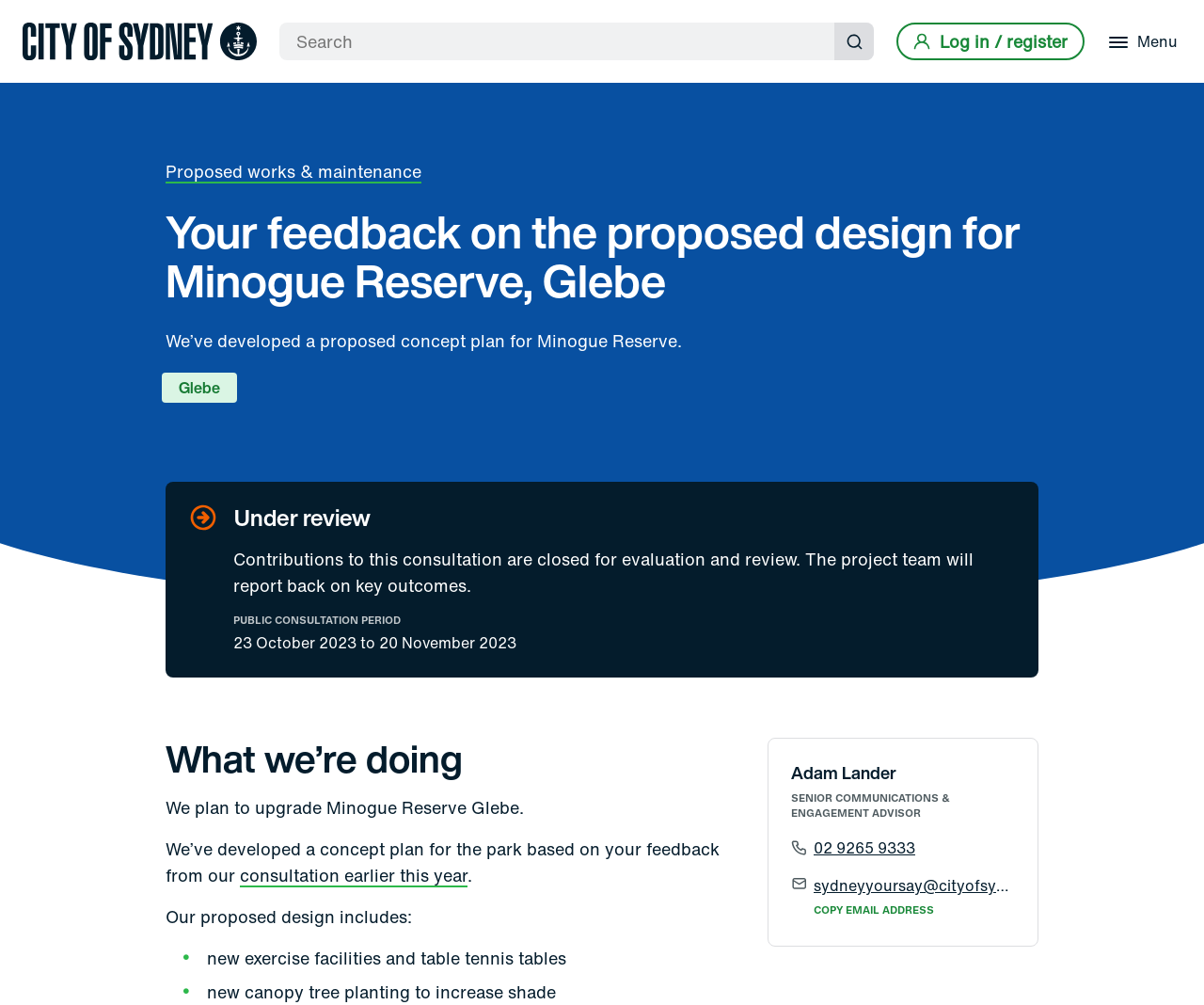Determine the bounding box coordinates of the region to click in order to accomplish the following instruction: "Log in or register". Provide the coordinates as four float numbers between 0 and 1, specifically [left, top, right, bottom].

[0.745, 0.022, 0.901, 0.06]